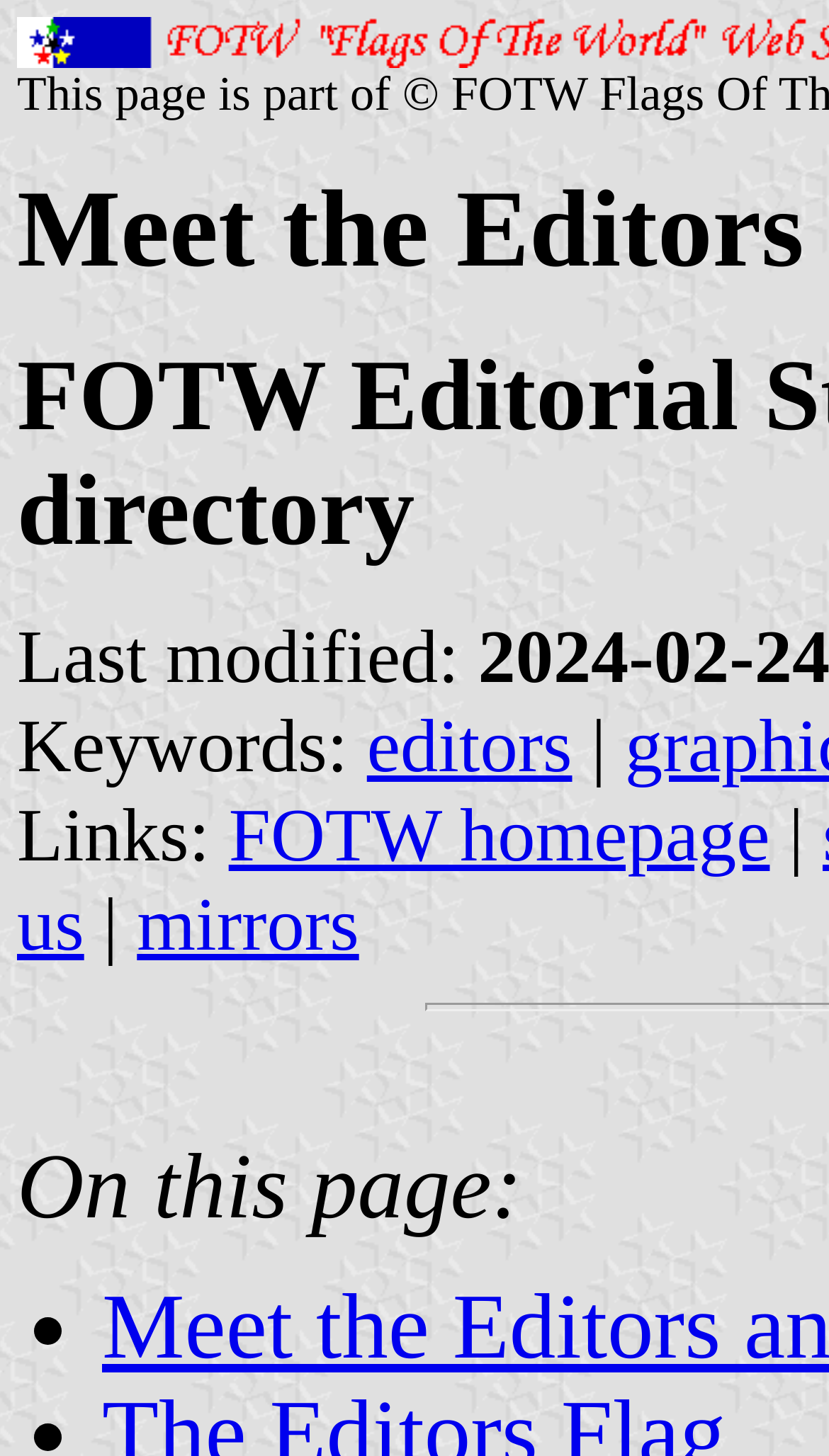Determine the bounding box for the HTML element described here: "FOTW homepage". The coordinates should be given as [left, top, right, bottom] with each number being a float between 0 and 1.

[0.276, 0.544, 0.929, 0.602]